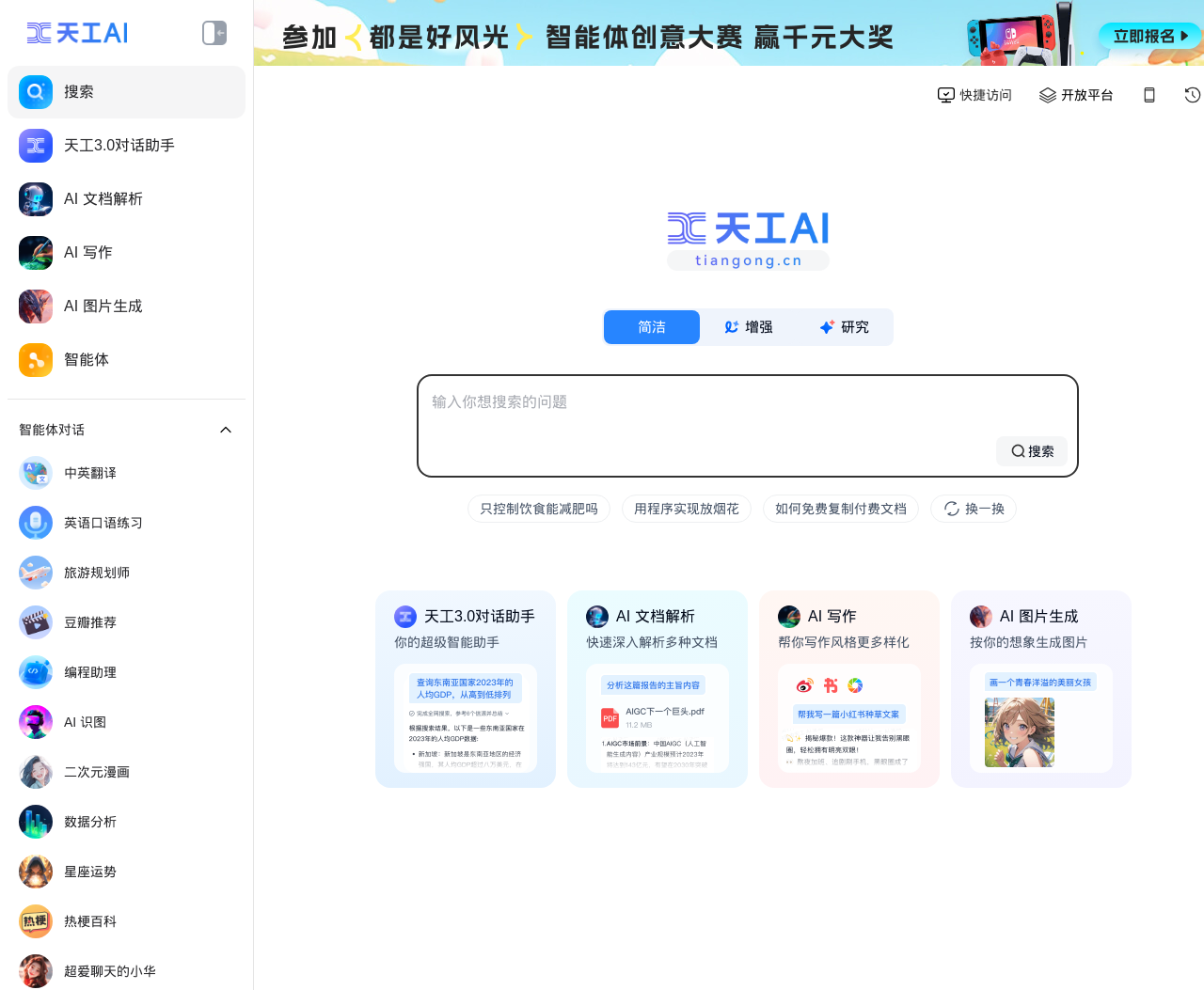Create a detailed description of the webpage's content and layout.

This webpage is about a Chinese AI assistant called "天工" (Tiān Gōng) that offers various features such as search, chat, writing, and image generation. At the top of the page, there are two small images and a row of links, including "搜索" (search), "天工3.0对话助手" (Tiān Gōng 3.0 dialogue assistant), "AI 文档解析" (AI document analysis), "AI 写作" (AI writing), and "AI 图片生成" (AI image generation).

Below the links, there are several sections of text, including "智能体对话" (intelligent dialogue), "中英翻译" (Chinese-English translation), "英语口语练习" (English speaking practice), and others. These sections are arranged in a grid-like pattern.

On the right side of the page, there is a large image and a text box with a prompt "输入你想搜索的问题" (enter your search question). Below the text box, there are three examples of search queries, including "只控制饮食能减肥吗" (can controlling diet alone lead to weight loss?), "用程序实现放烟花" (using a program to implement fireworks), and "如何免费复制付费文档" (how to copy paid documents for free).

Further down the page, there are three sections promoting the features of Tiān Gōng, including AI document analysis, AI writing, and AI image generation. Each section has a brief description and an image.

At the bottom of the page, there are three small images and two links, "快捷访问" (quick access) and "开放平台" (open platform).